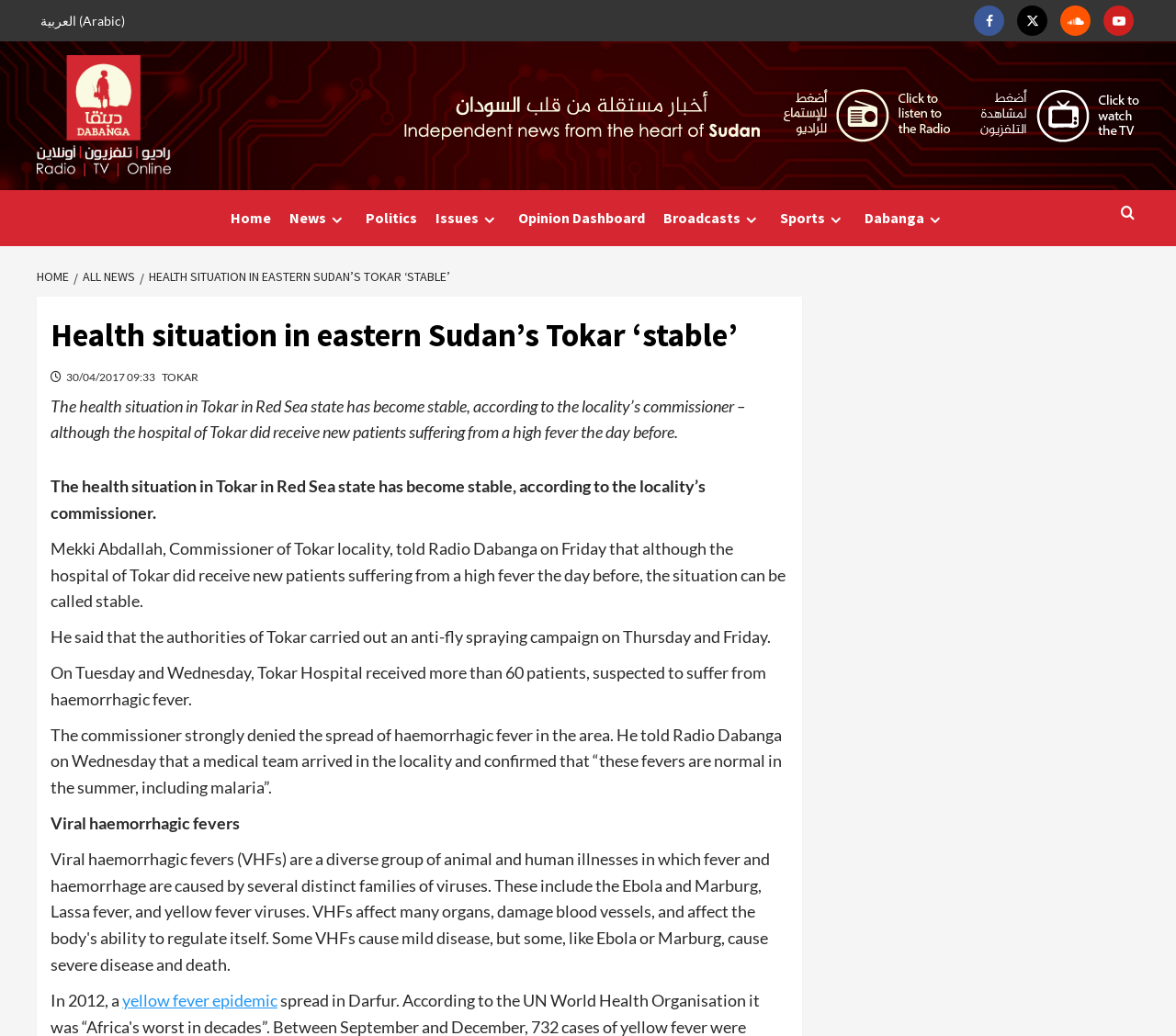Please specify the bounding box coordinates of the region to click in order to perform the following instruction: "Learn more about yellow fever epidemic".

[0.104, 0.956, 0.236, 0.975]